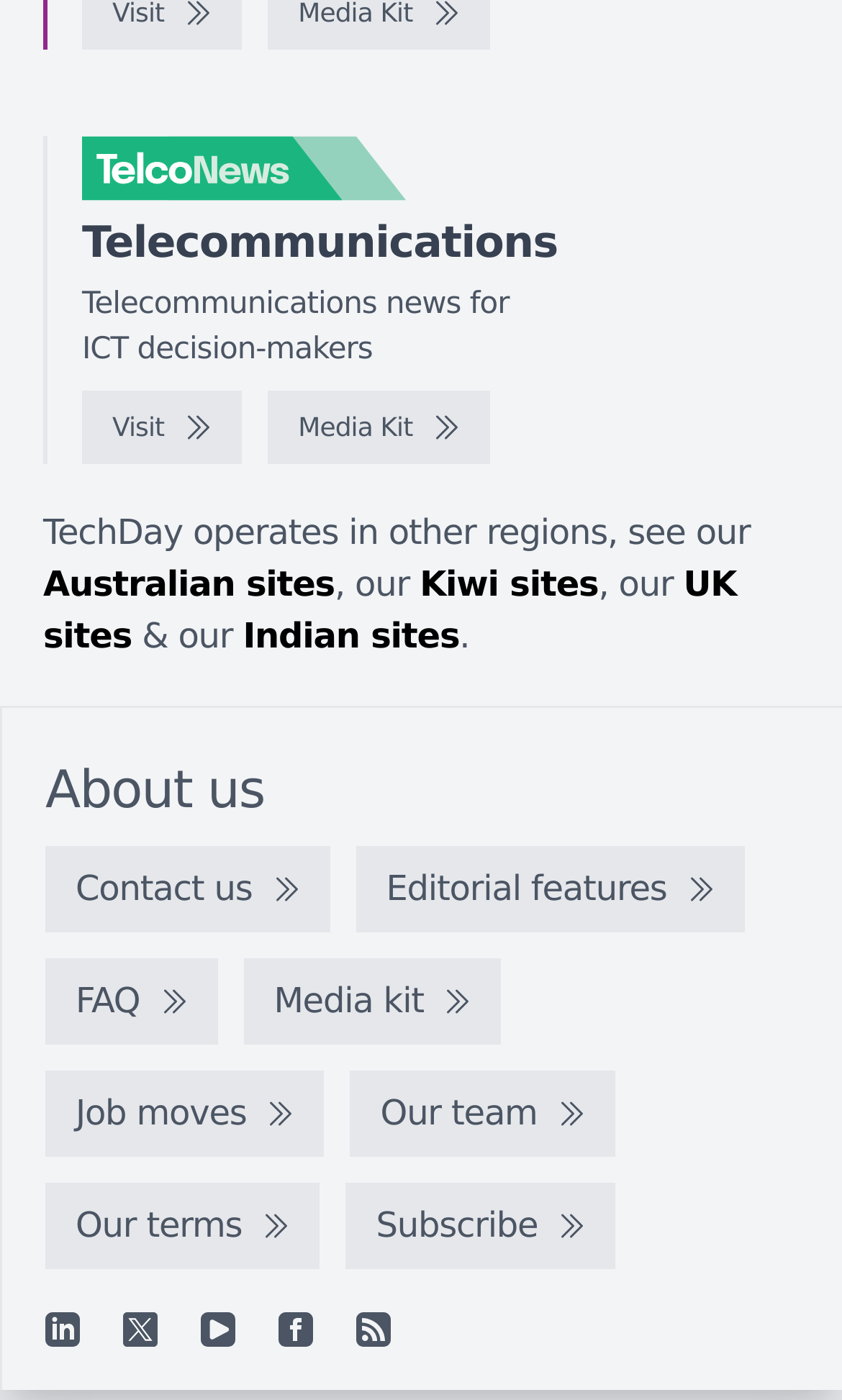Provide your answer to the question using just one word or phrase: What is the purpose of the 'Media Kit' link?

To access media kit